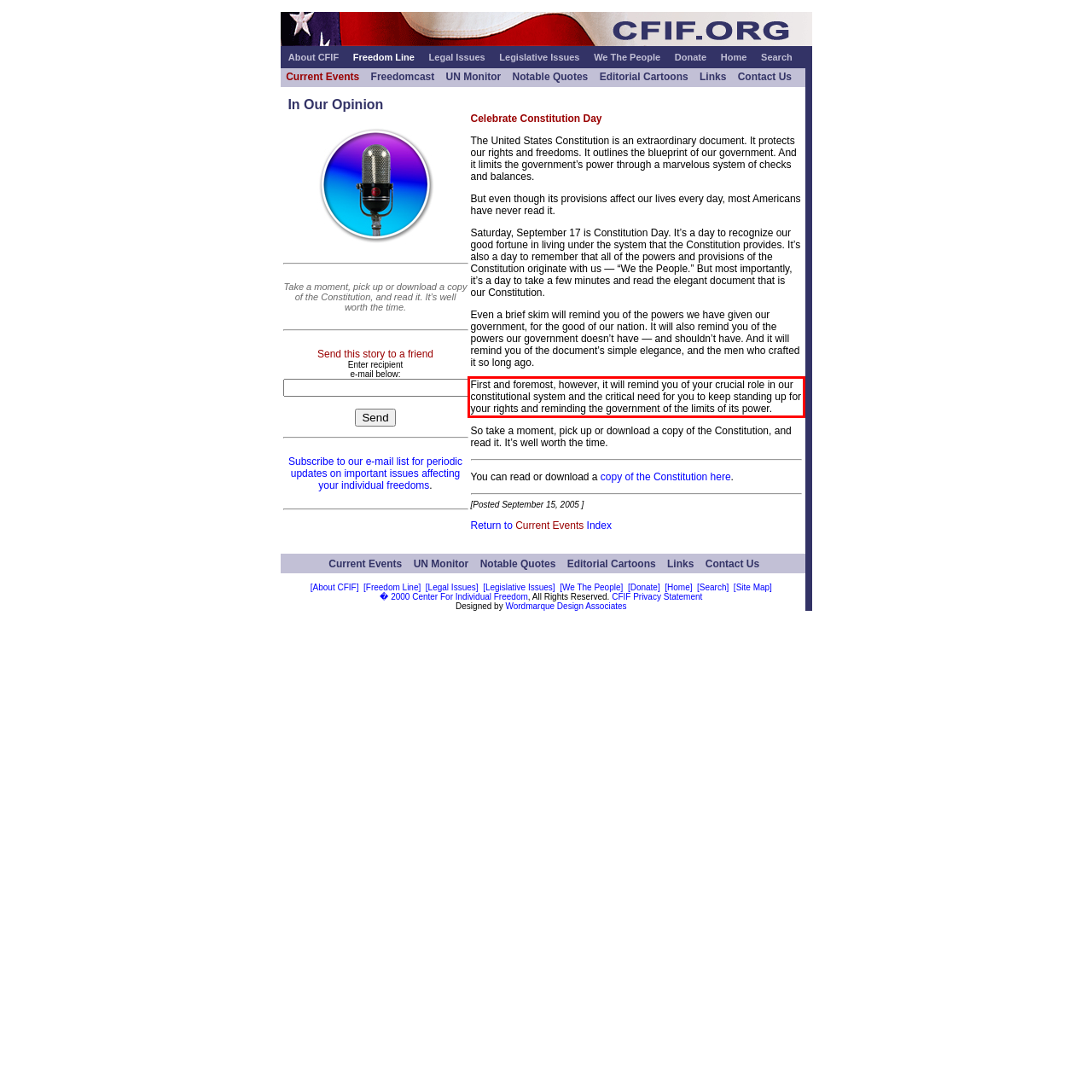You are presented with a screenshot containing a red rectangle. Extract the text found inside this red bounding box.

First and foremost, however, it will remind you of your crucial role in our constitutional system and the critical need for you to keep standing up for your rights and reminding the government of the limits of its power.